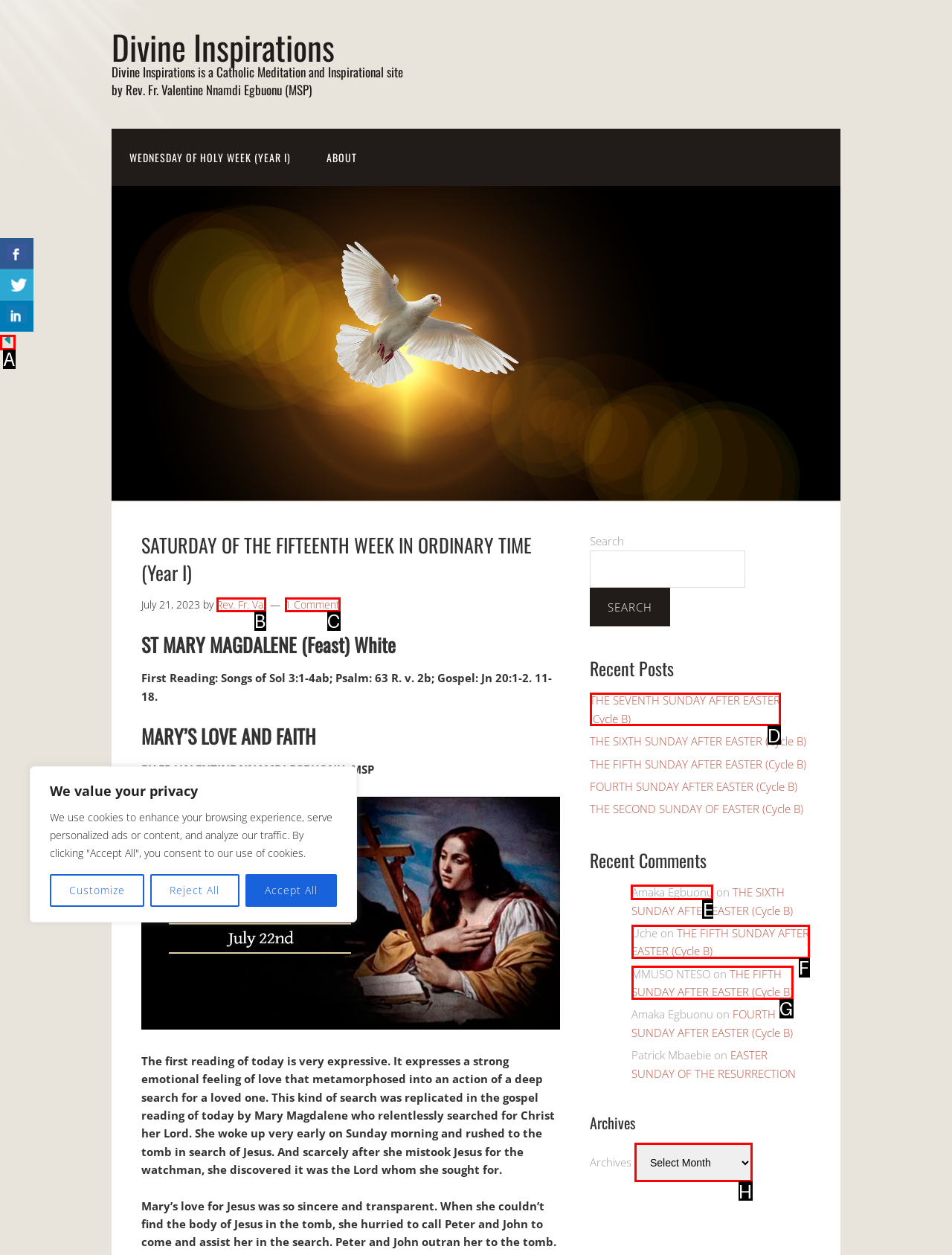From the given options, indicate the letter that corresponds to the action needed to complete this task: Comment on a post. Respond with only the letter.

E